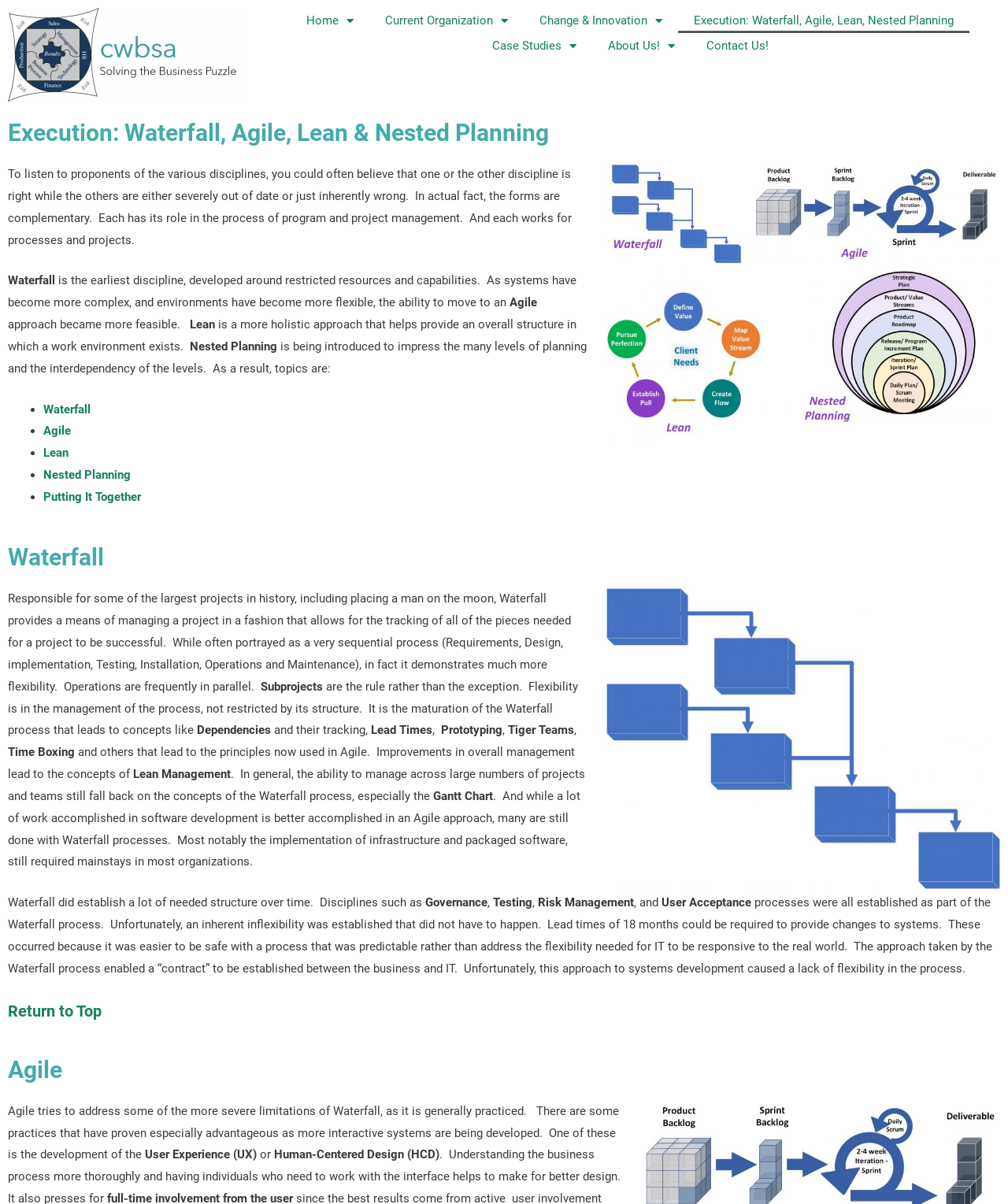What is Lean Management?
Please provide a single word or phrase based on the screenshot.

A holistic approach